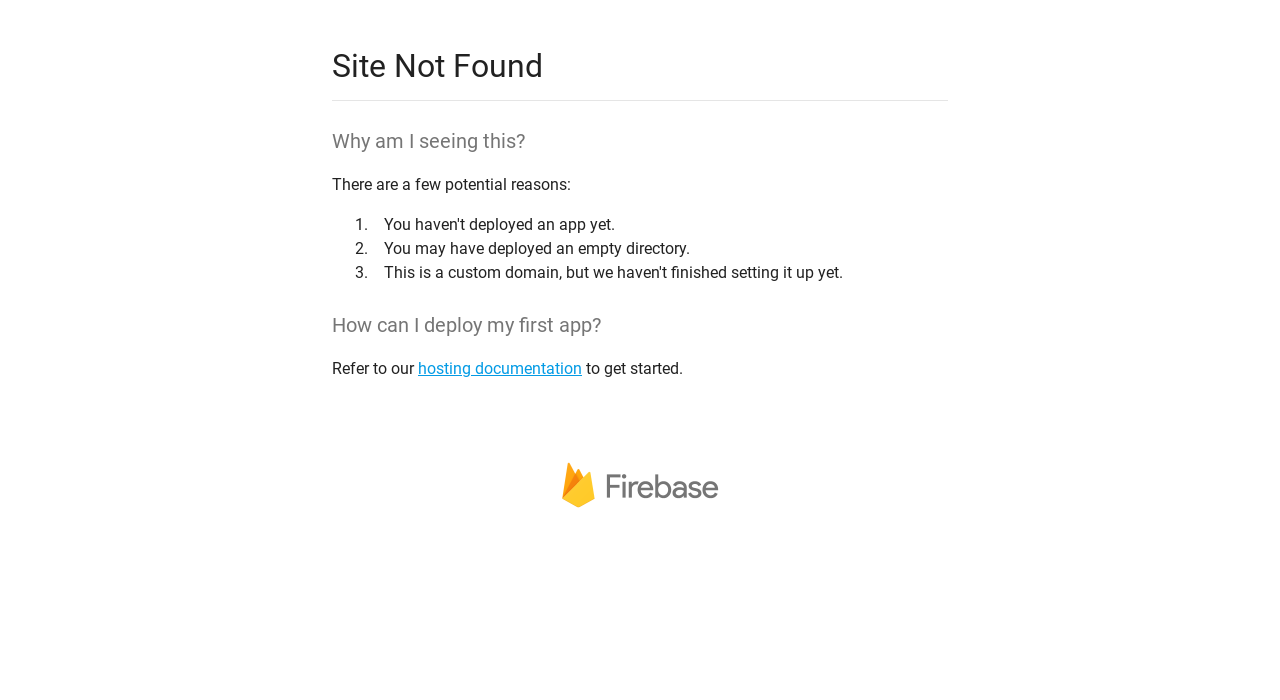Create a detailed summary of the webpage's content and design.

The webpage appears to be an error page, with a prominent heading "Site Not Found" at the top center of the page. Below this heading, there is another heading "Why am I seeing this?" which is also centered. 

Underneath the "Why am I seeing this?" heading, there is a paragraph of text that starts with "There are a few potential reasons:" and is followed by a numbered list. The list has three items, each with a brief description. The list items are numbered 1, 2, and 3, and they are aligned to the left side of the page. The first item says "You may have deployed an empty directory."

Further down the page, there is another heading "How can I deploy my first app?" which is also centered. Below this heading, there is a sentence that starts with "Refer to our" and is followed by a link to "hosting documentation" and then the text "to get started." This sentence is aligned to the left side of the page.

At the bottom of the page, there is a link that spans almost the entire width of the page, and it contains an image that is centered within the link. The image is roughly a quarter of the width of the page.